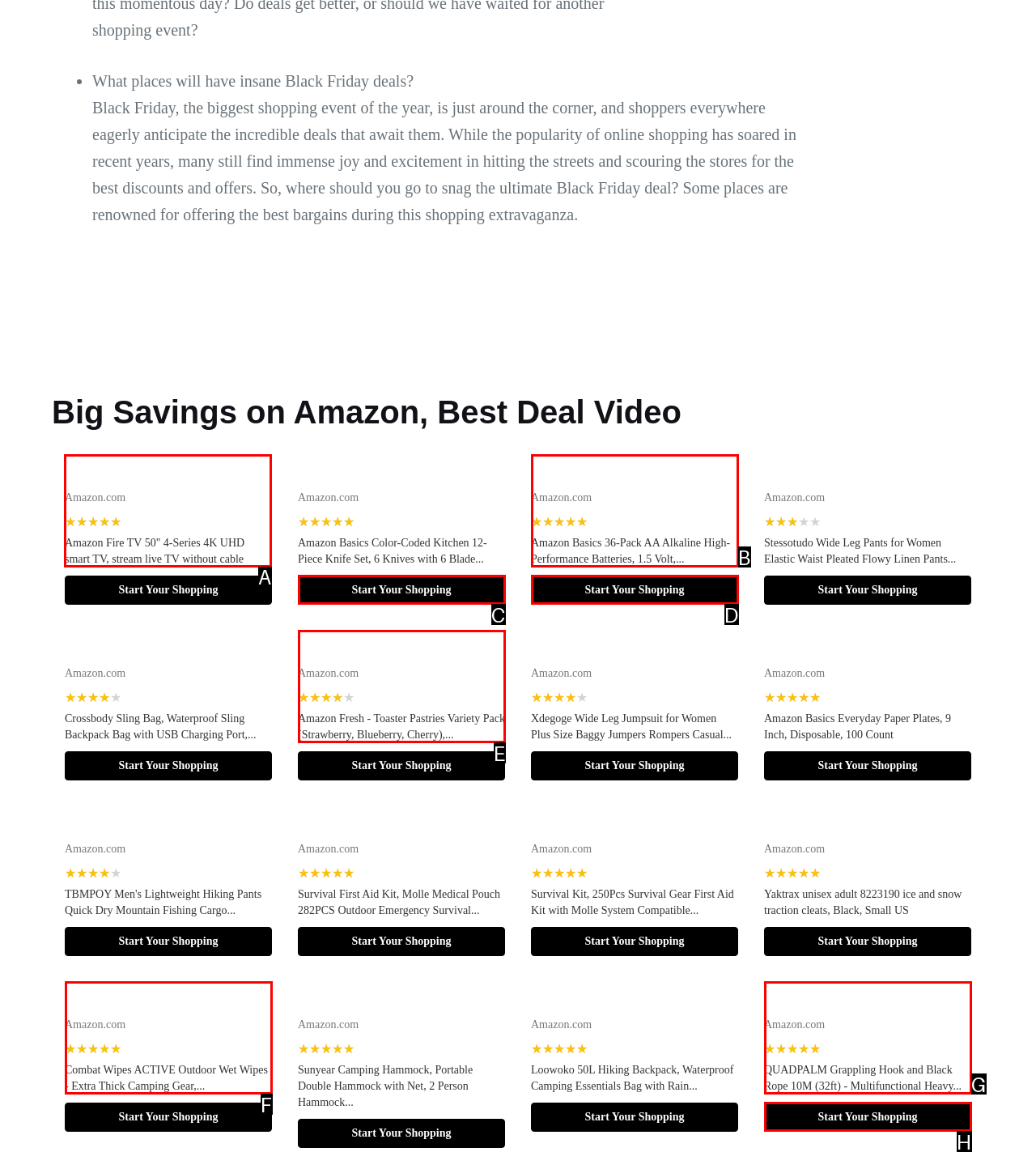Choose the HTML element that should be clicked to accomplish the task: Learn more about Amazon Fire TV 50" 4-Series 4K UHD smart TV. Answer with the letter of the chosen option.

A